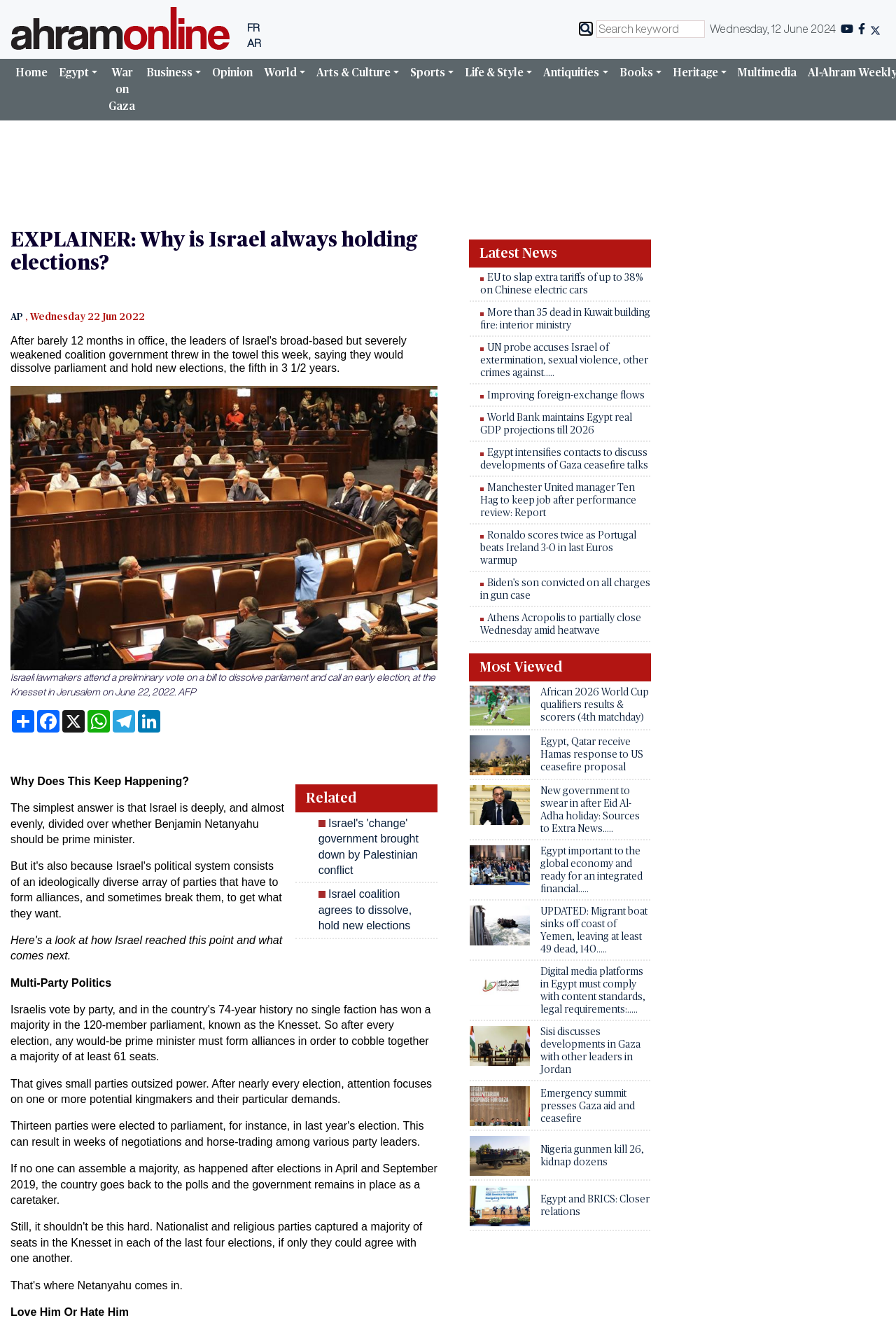Please identify the bounding box coordinates of the region to click in order to complete the task: "Go to the Home page". The coordinates must be four float numbers between 0 and 1, specified as [left, top, right, bottom].

[0.011, 0.044, 0.059, 0.066]